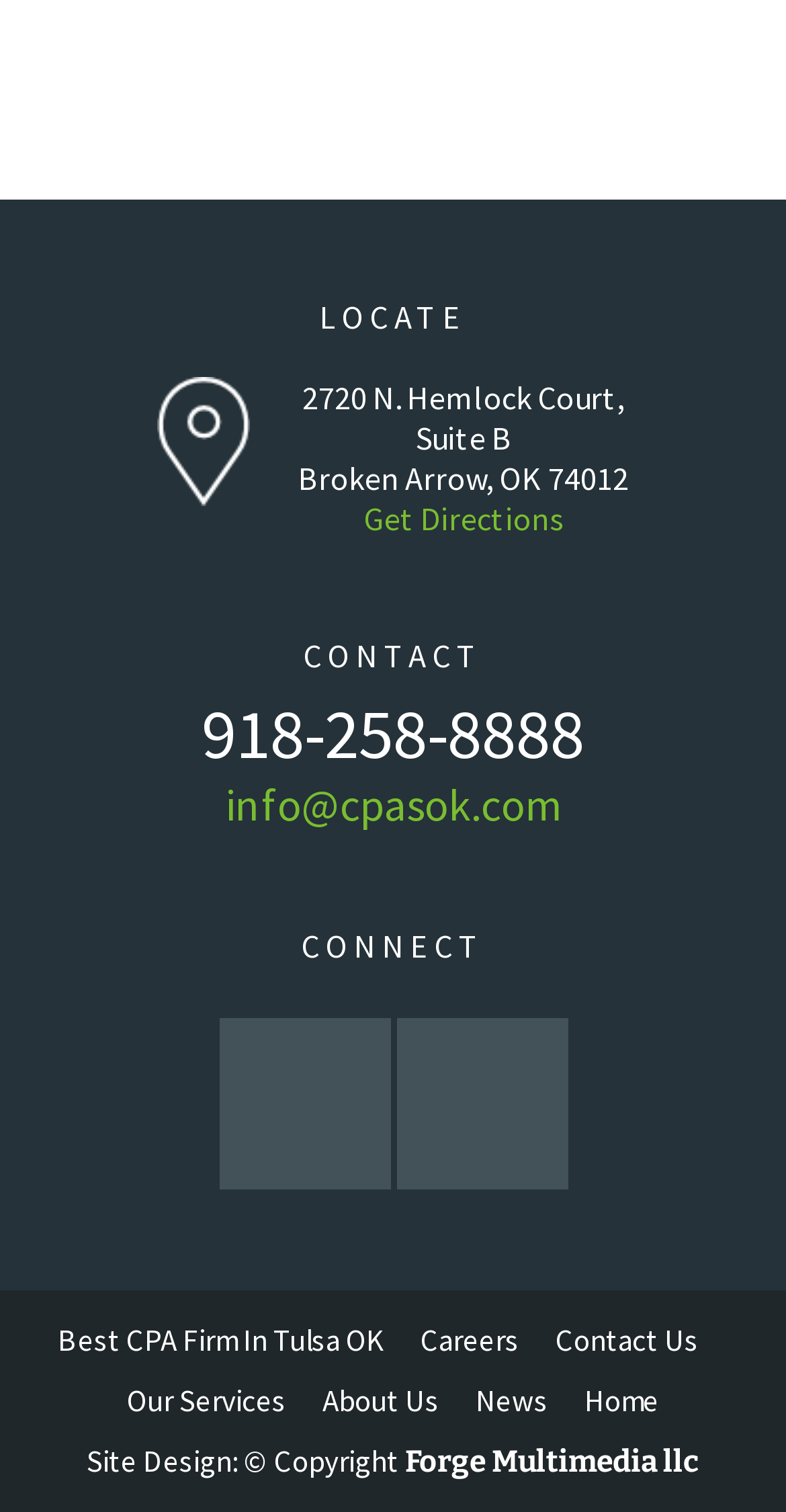Please locate the bounding box coordinates of the element that needs to be clicked to achieve the following instruction: "Get directions to the office". The coordinates should be four float numbers between 0 and 1, i.e., [left, top, right, bottom].

[0.379, 0.329, 0.8, 0.356]